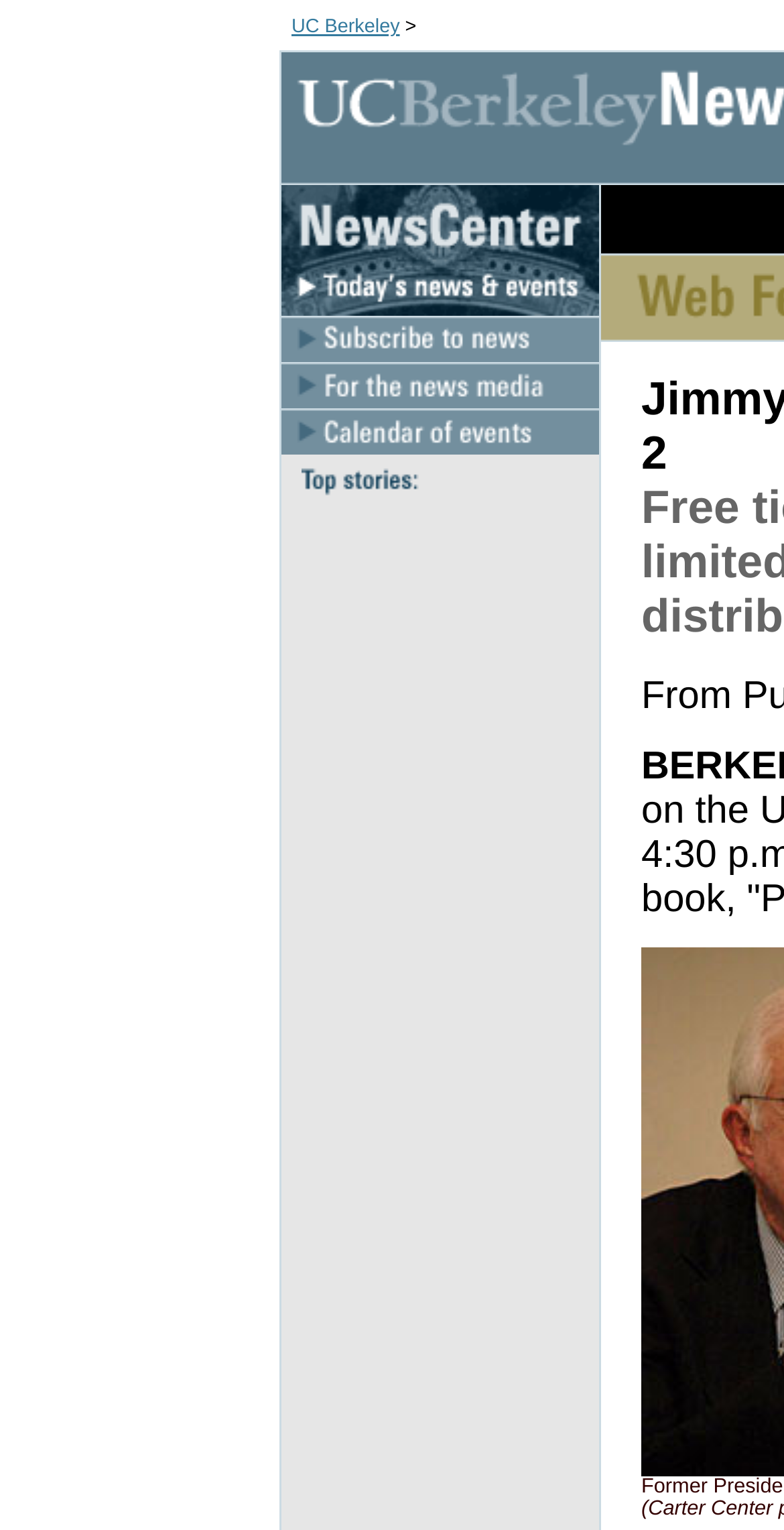Carefully examine the image and provide an in-depth answer to the question: What is the theme of the webpage?

The webpage appears to be focused on university news and events, as evidenced by the various links and sections related to news, events, and media.